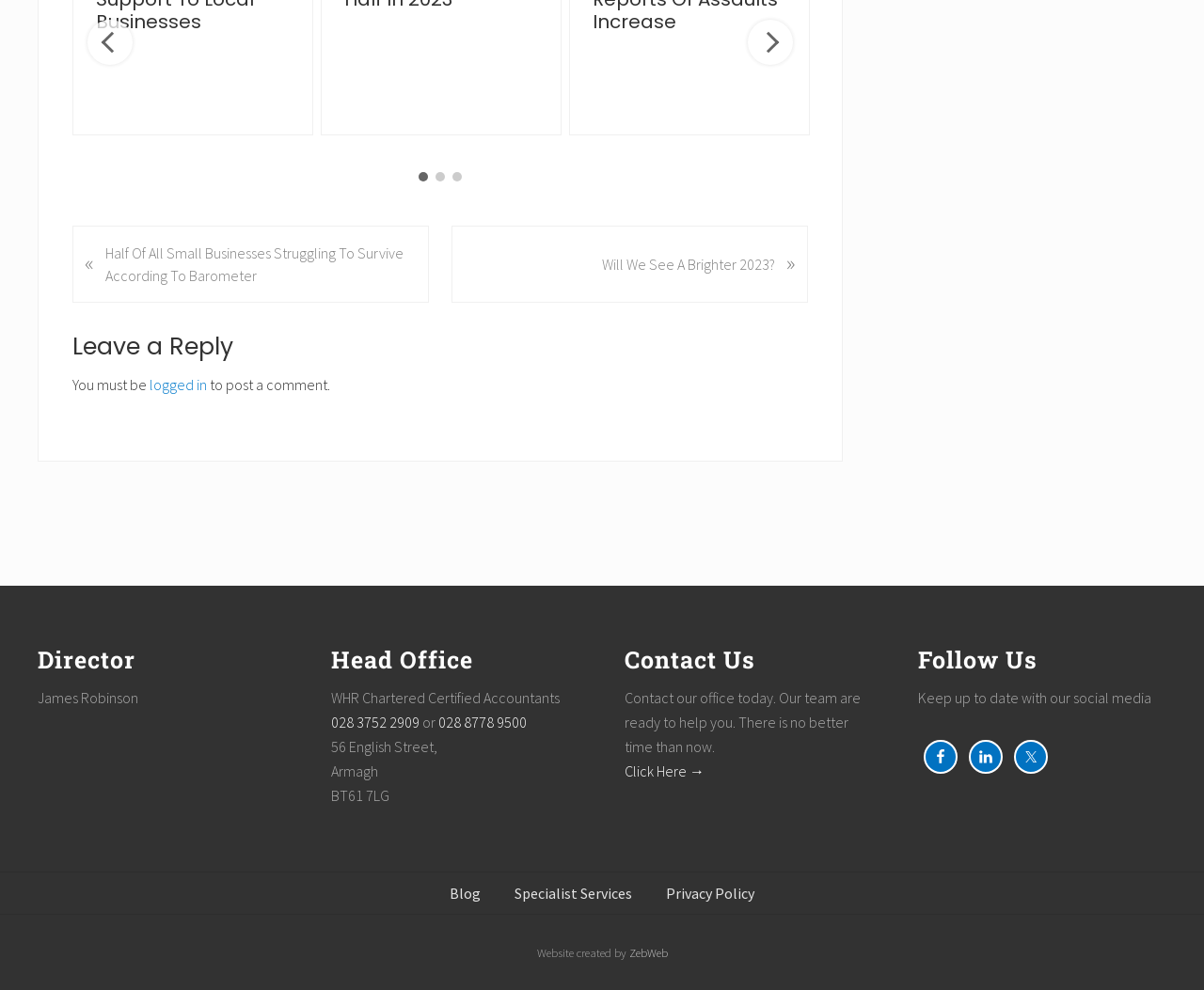Find the bounding box coordinates of the clickable region needed to perform the following instruction: "Click the 'Next Post' link". The coordinates should be provided as four float numbers between 0 and 1, i.e., [left, top, right, bottom].

[0.375, 0.228, 0.671, 0.305]